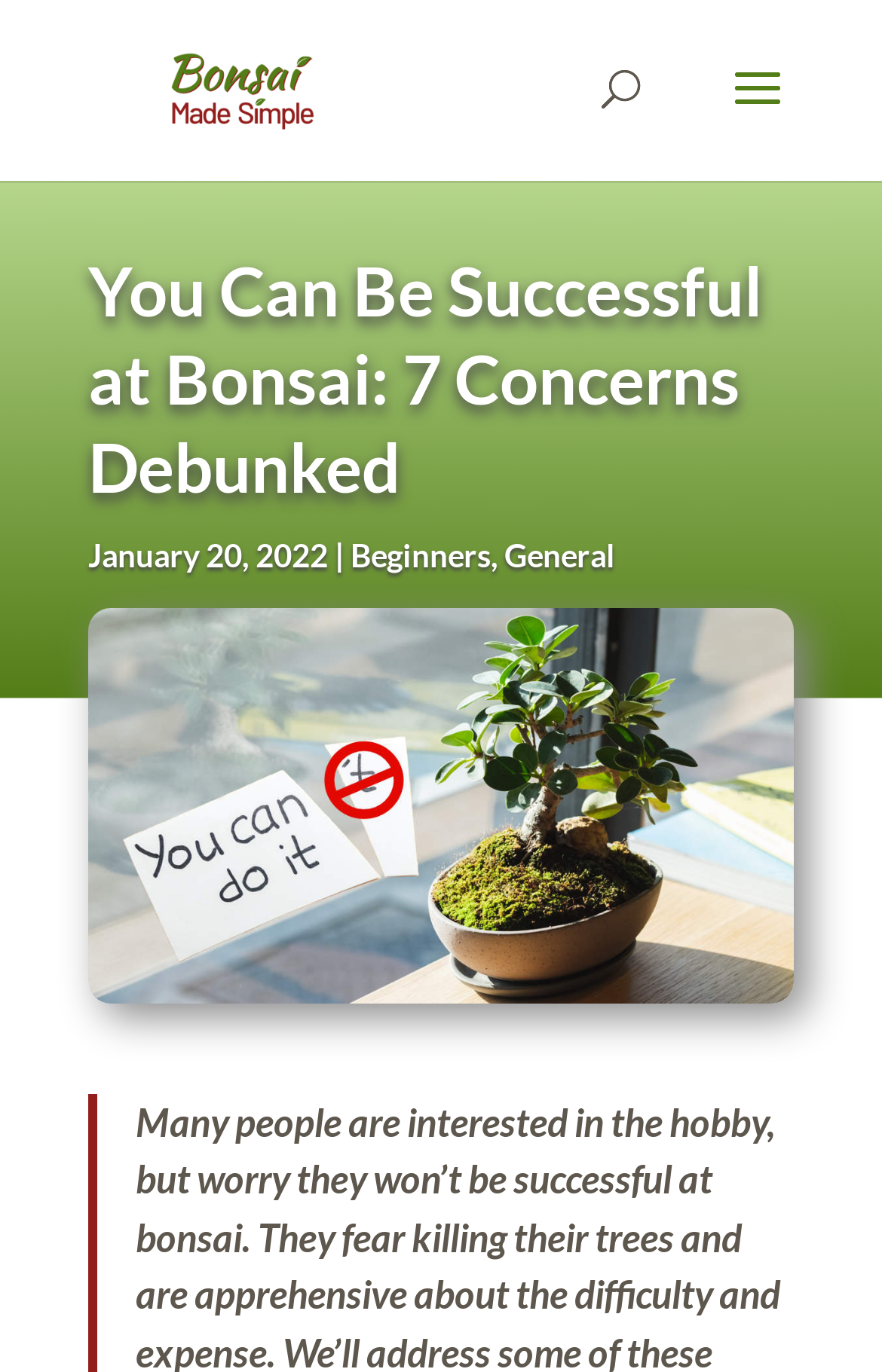Identify and extract the main heading from the webpage.

Ready to Start?